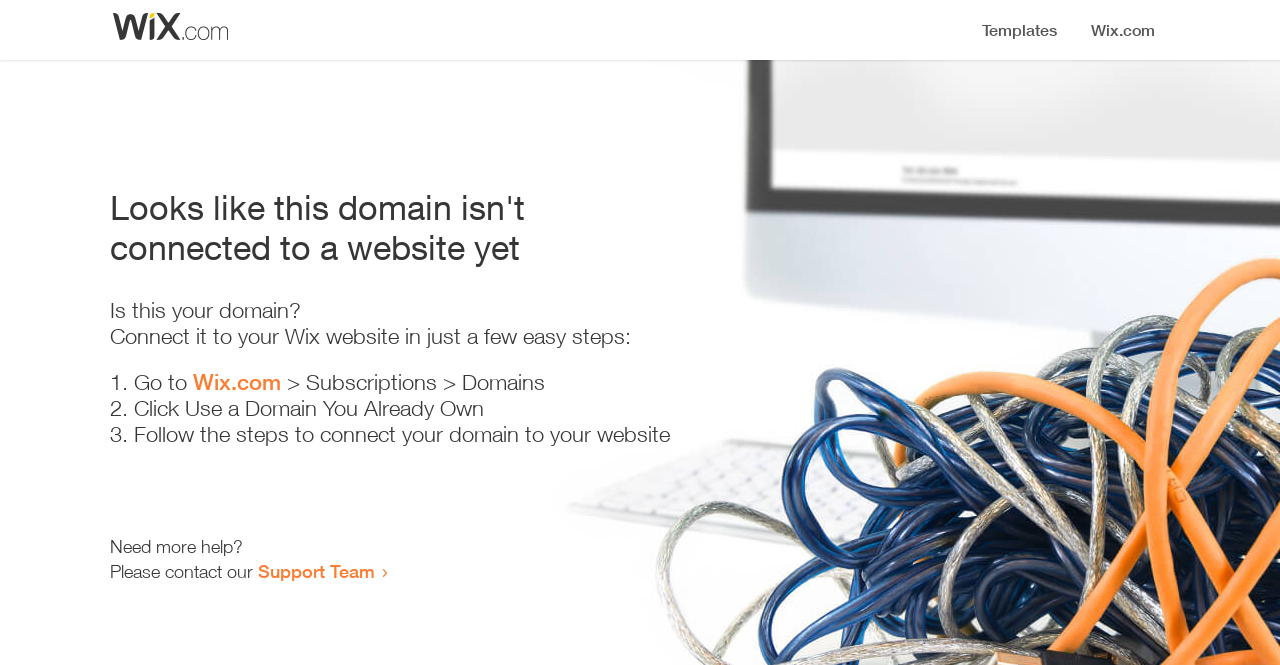Use one word or a short phrase to answer the question provided: 
What is the purpose of this webpage?

Domain connection guide